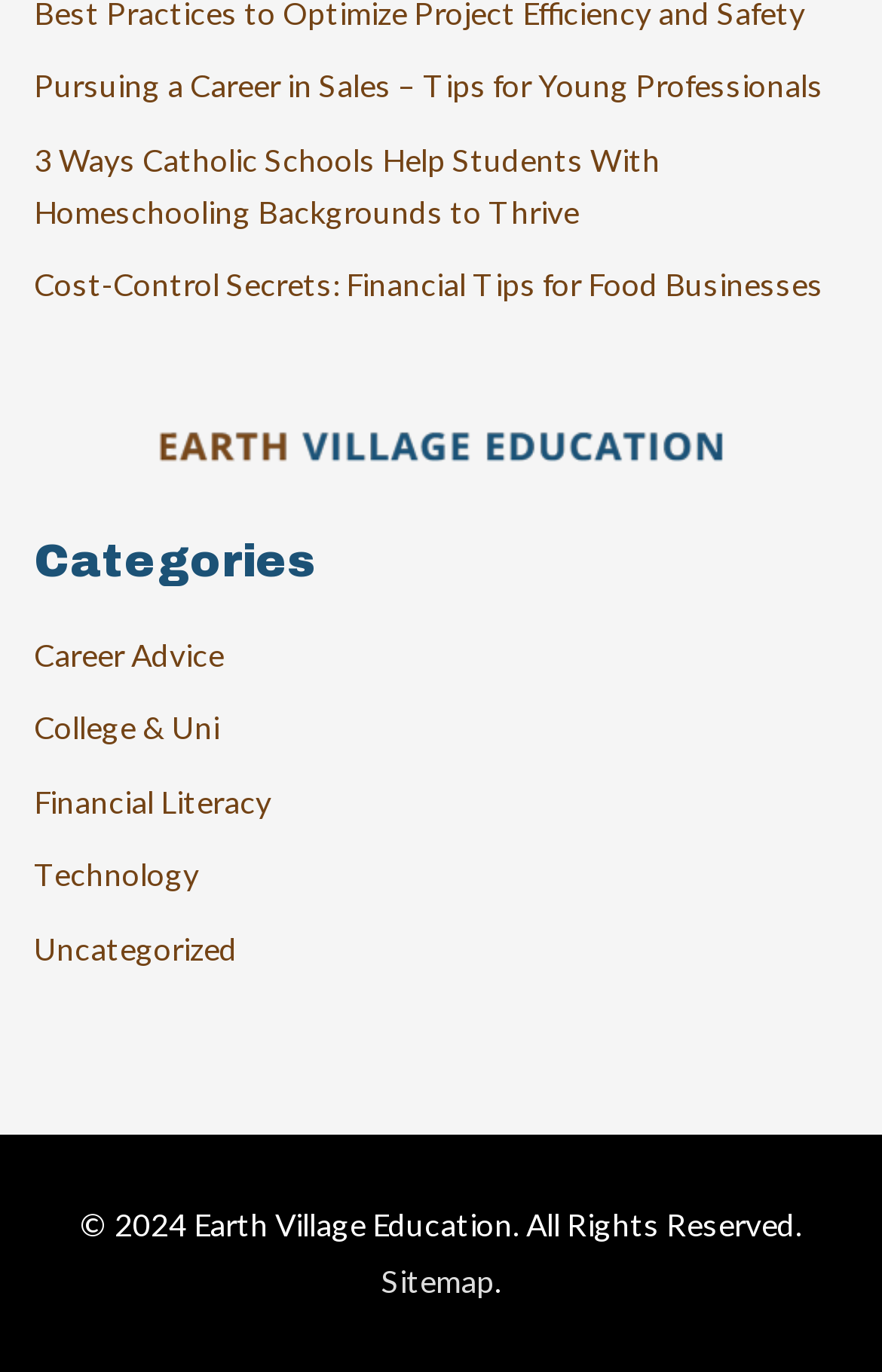Please answer the following query using a single word or phrase: 
How many links are above the 'Categories' heading?

3